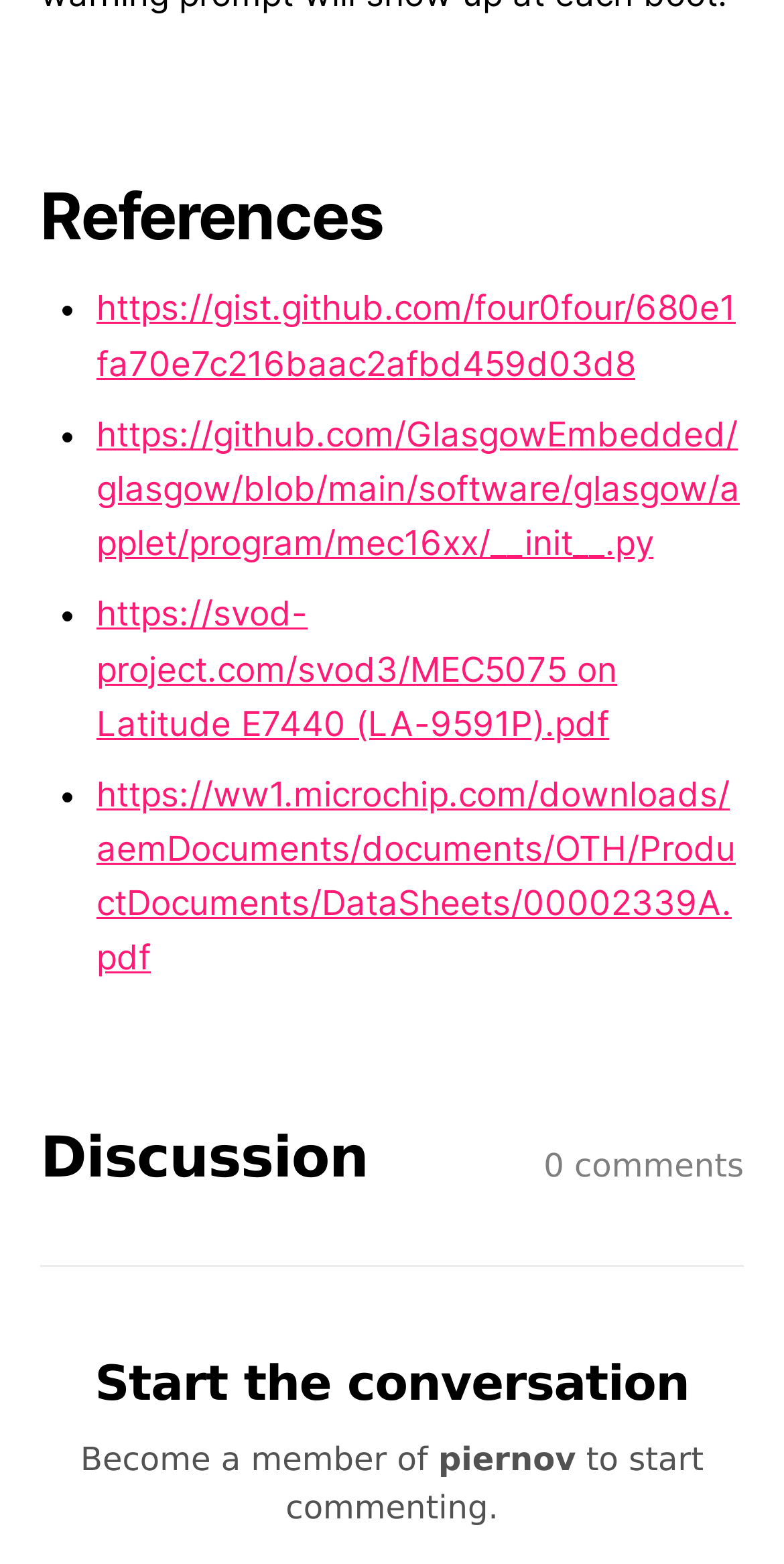What type of file is the third link?
Observe the image and answer the question with a one-word or short phrase response.

PDF